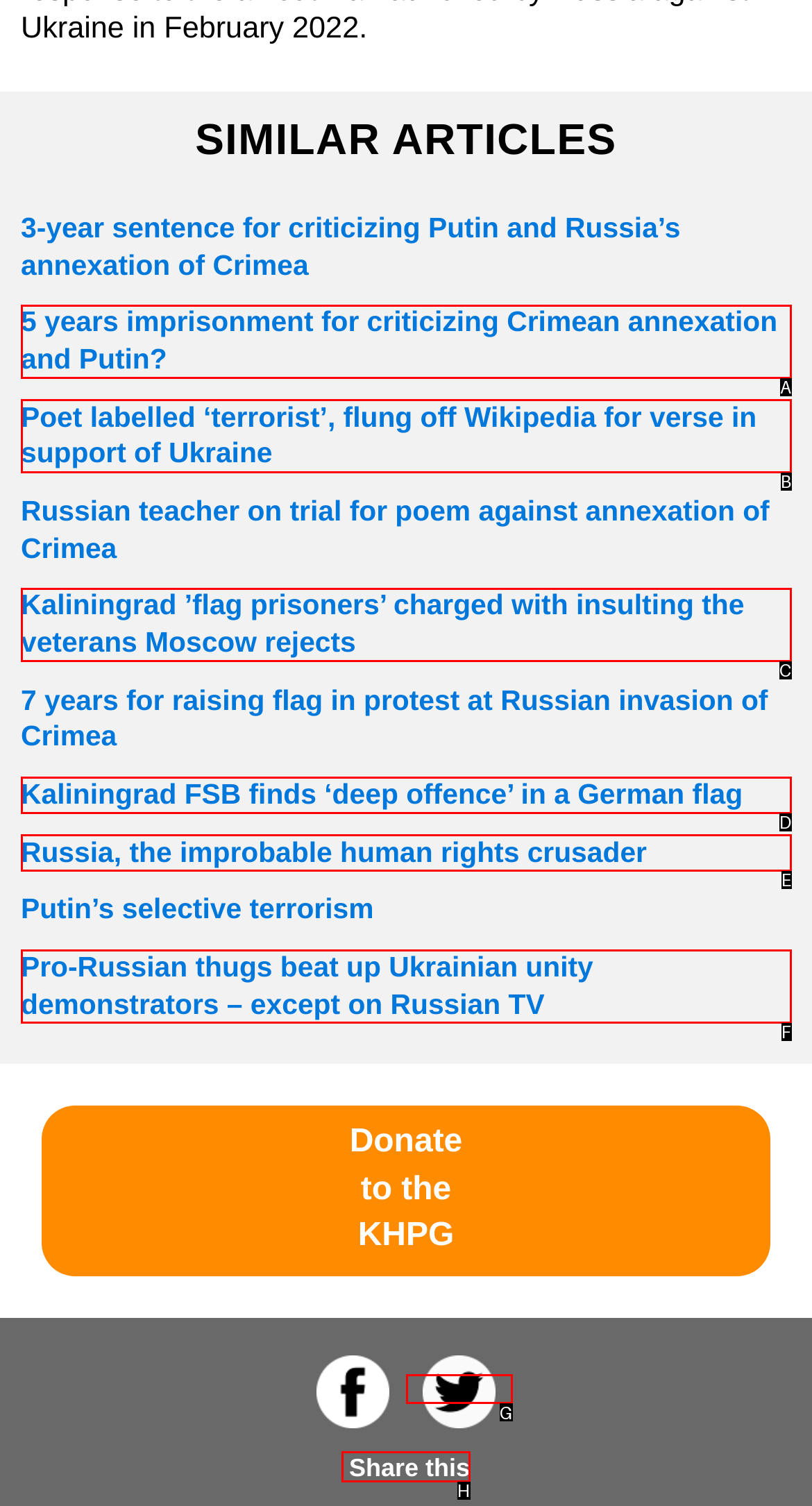Identify the letter of the UI element needed to carry out the task: Click on 'Share this'
Reply with the letter of the chosen option.

H